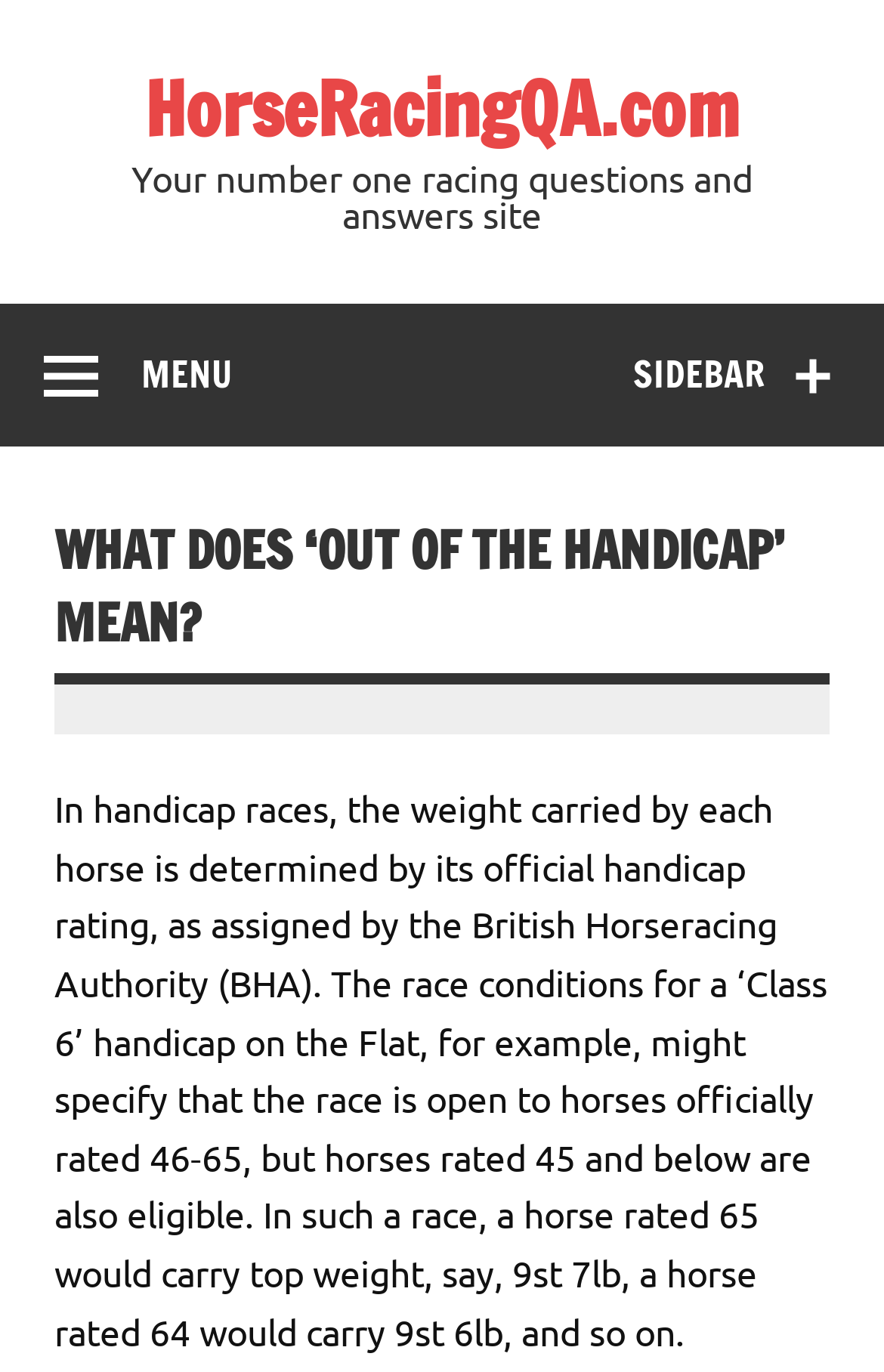Using the element description: "Menu", determine the bounding box coordinates for the specified UI element. The coordinates should be four float numbers between 0 and 1, [left, top, right, bottom].

[0.0, 0.222, 0.312, 0.325]